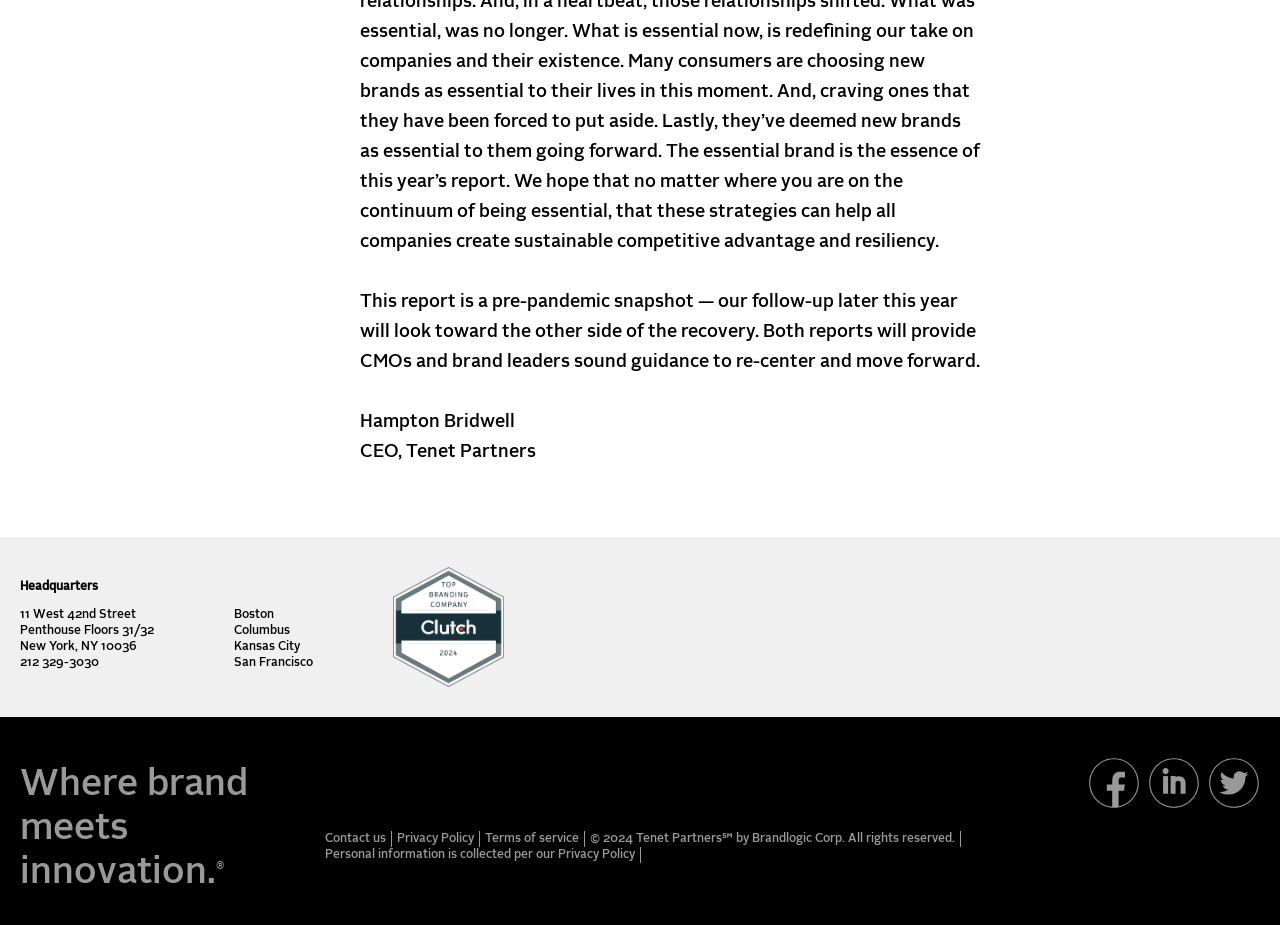How many social media links are there?
Relying on the image, give a concise answer in one word or a brief phrase.

3